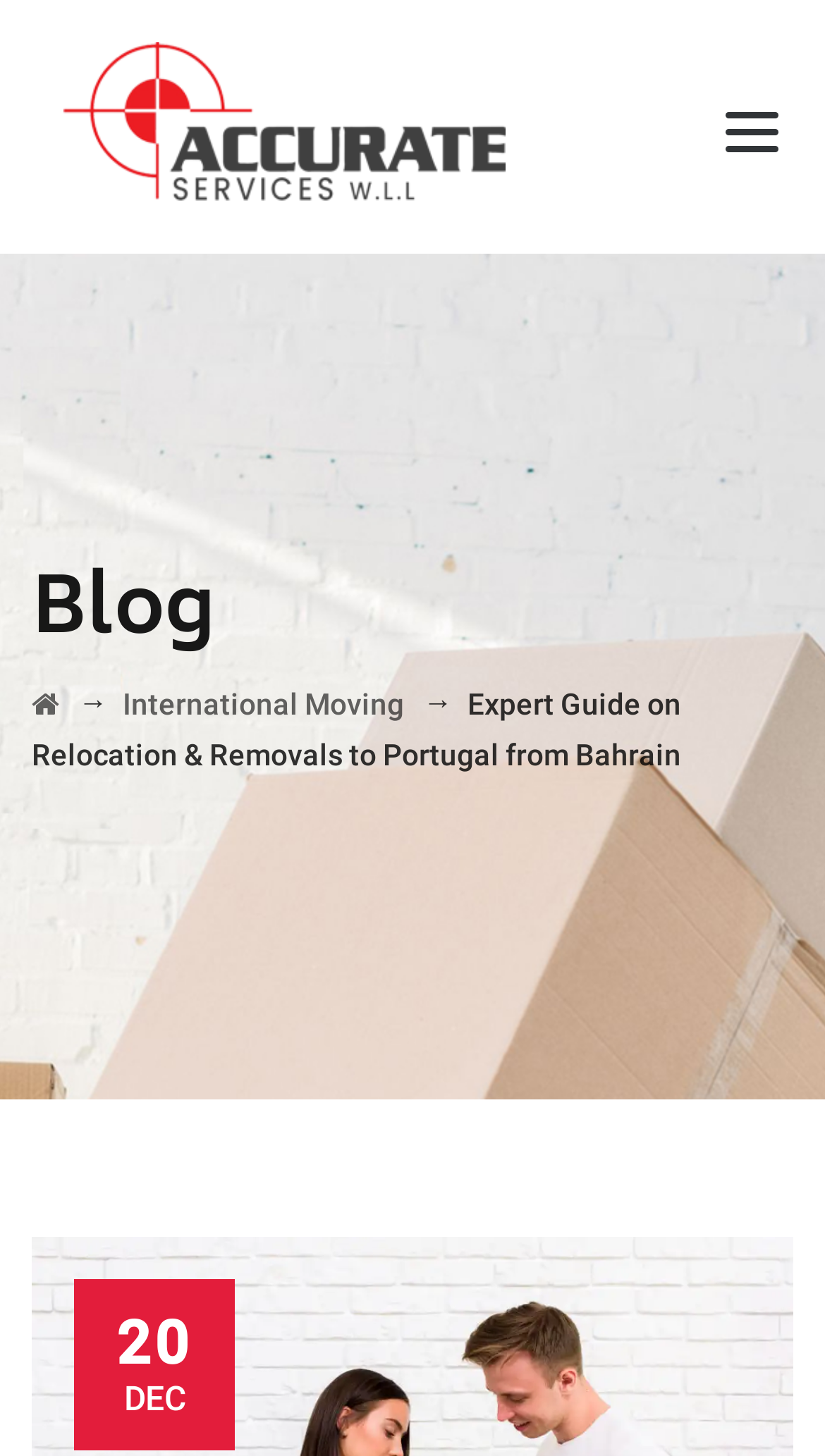What is the date of the latest article?
Refer to the image and answer the question using a single word or phrase.

20 DEC